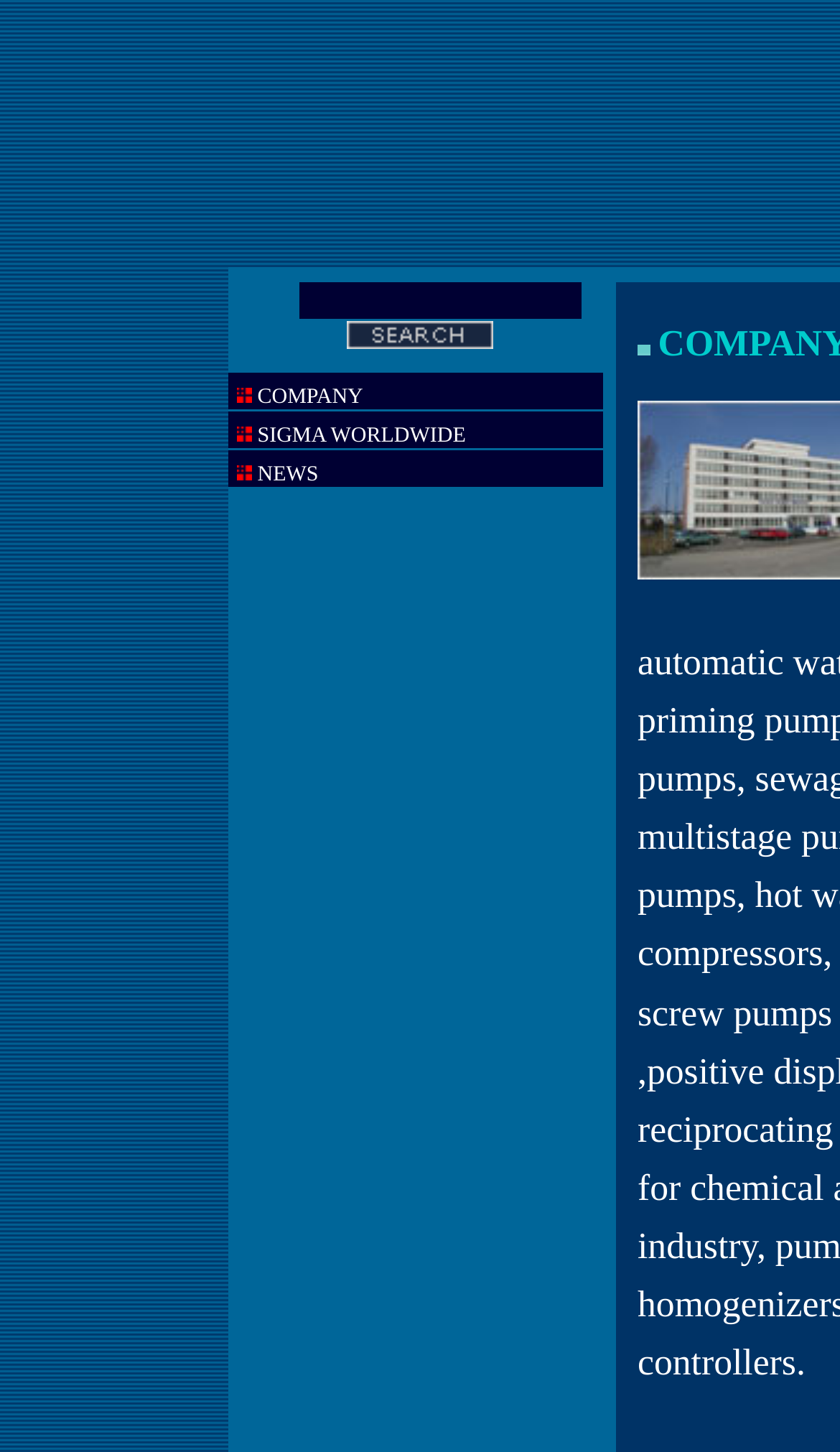Provide your answer to the question using just one word or phrase: How many images are there on the webpage?

4